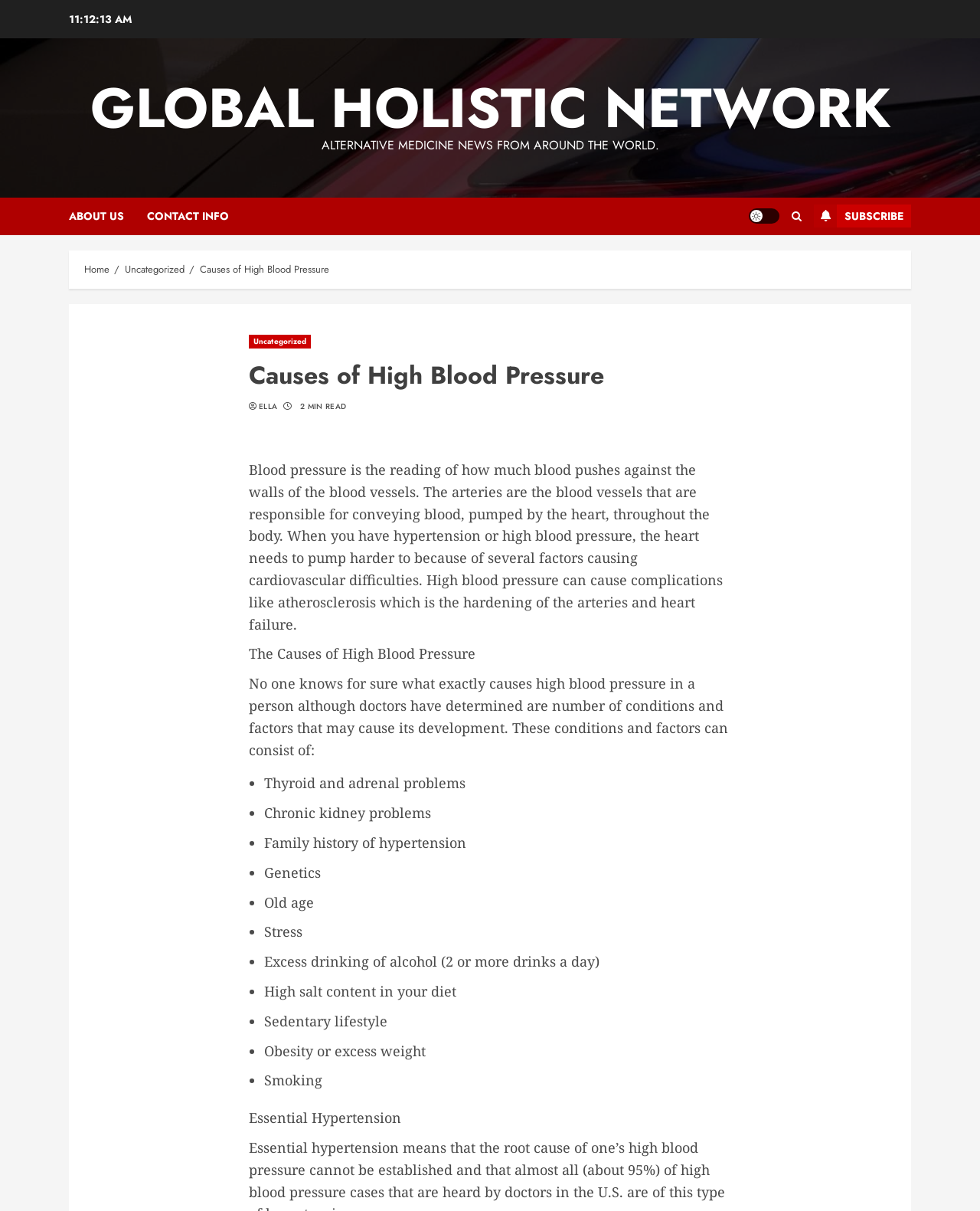Reply to the question with a single word or phrase:
How long does it take to read the current article?

2 MIN READ